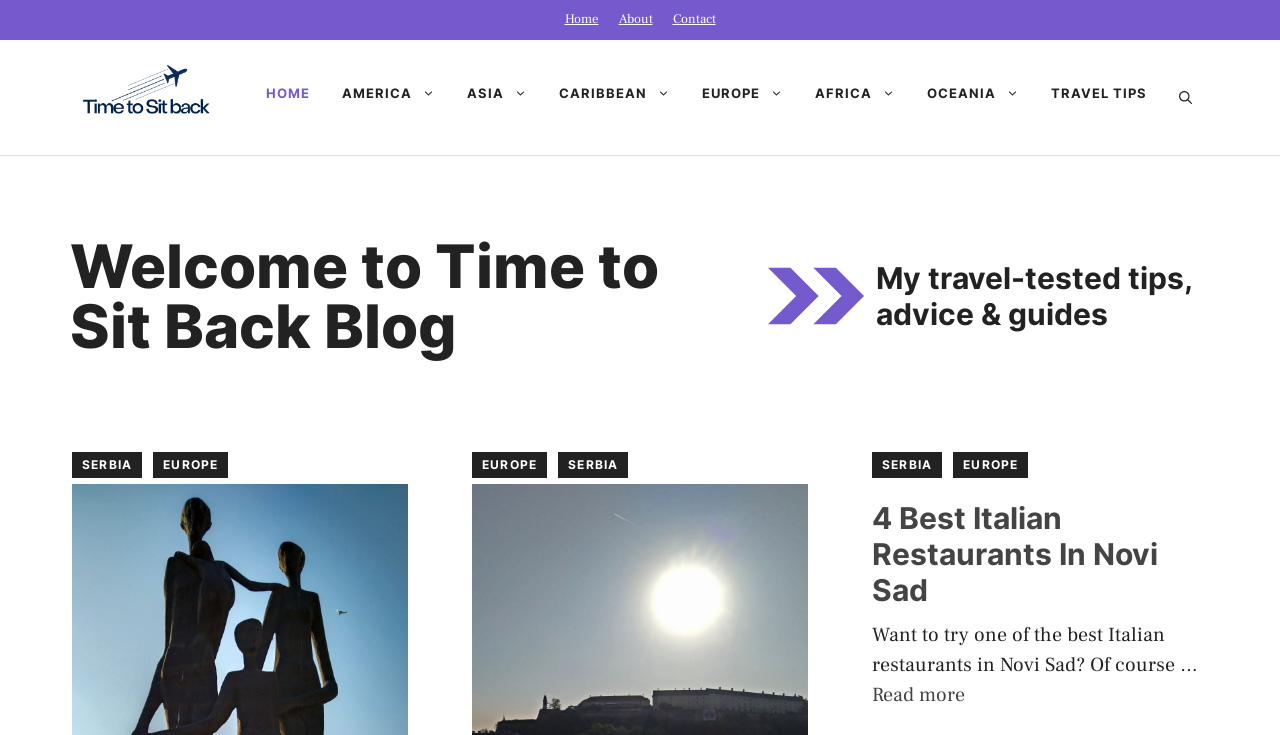Provide a thorough and detailed response to the question by examining the image: 
What is the purpose of the button?

The purpose of the button can be found in the button element 'Open search' which is located at the end of the primary navigation menu. The button is likely used to open a search function on the webpage.